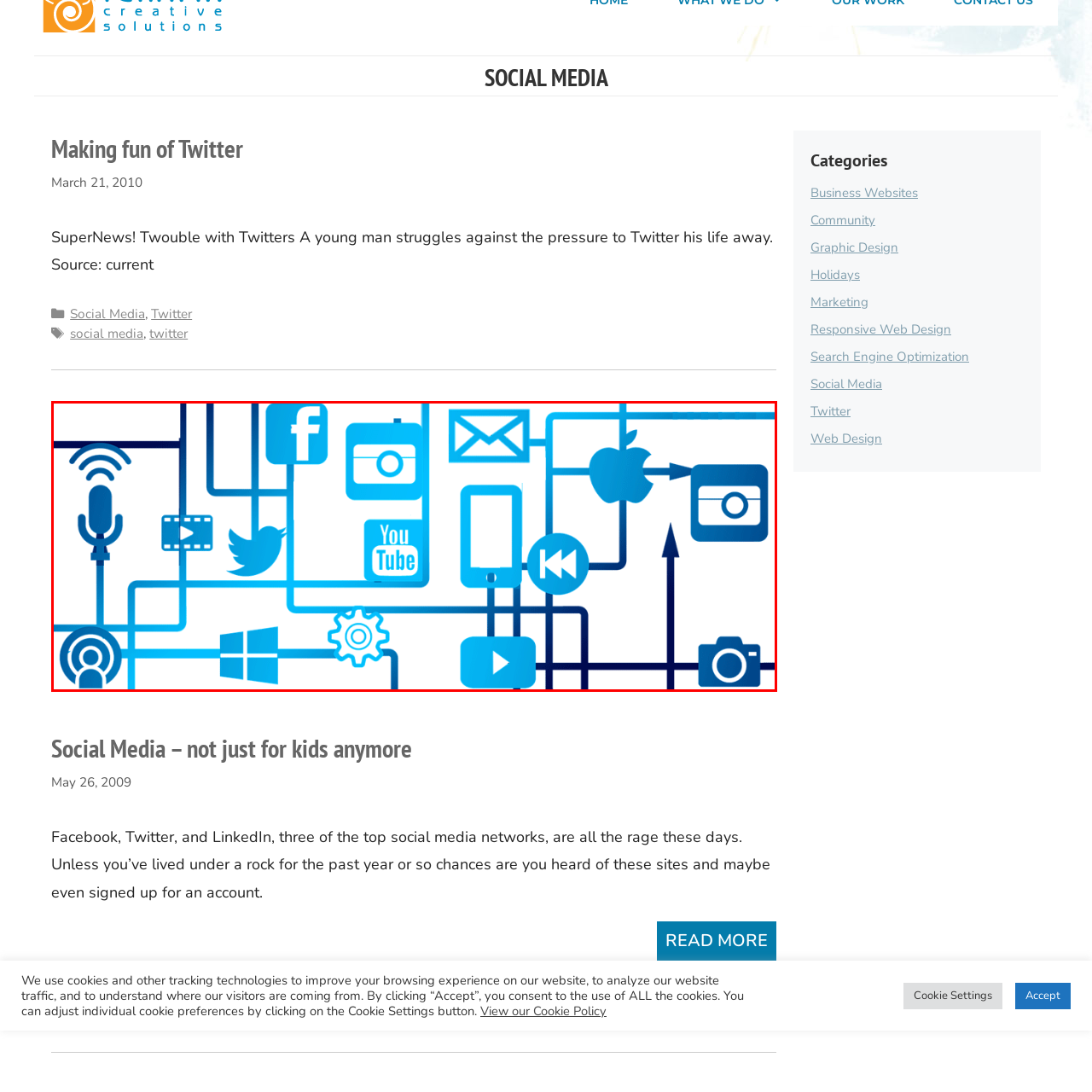Direct your attention to the red-outlined image and answer the question in a word or phrase: What do the blue lines in the image represent?

Connectivity and interaction